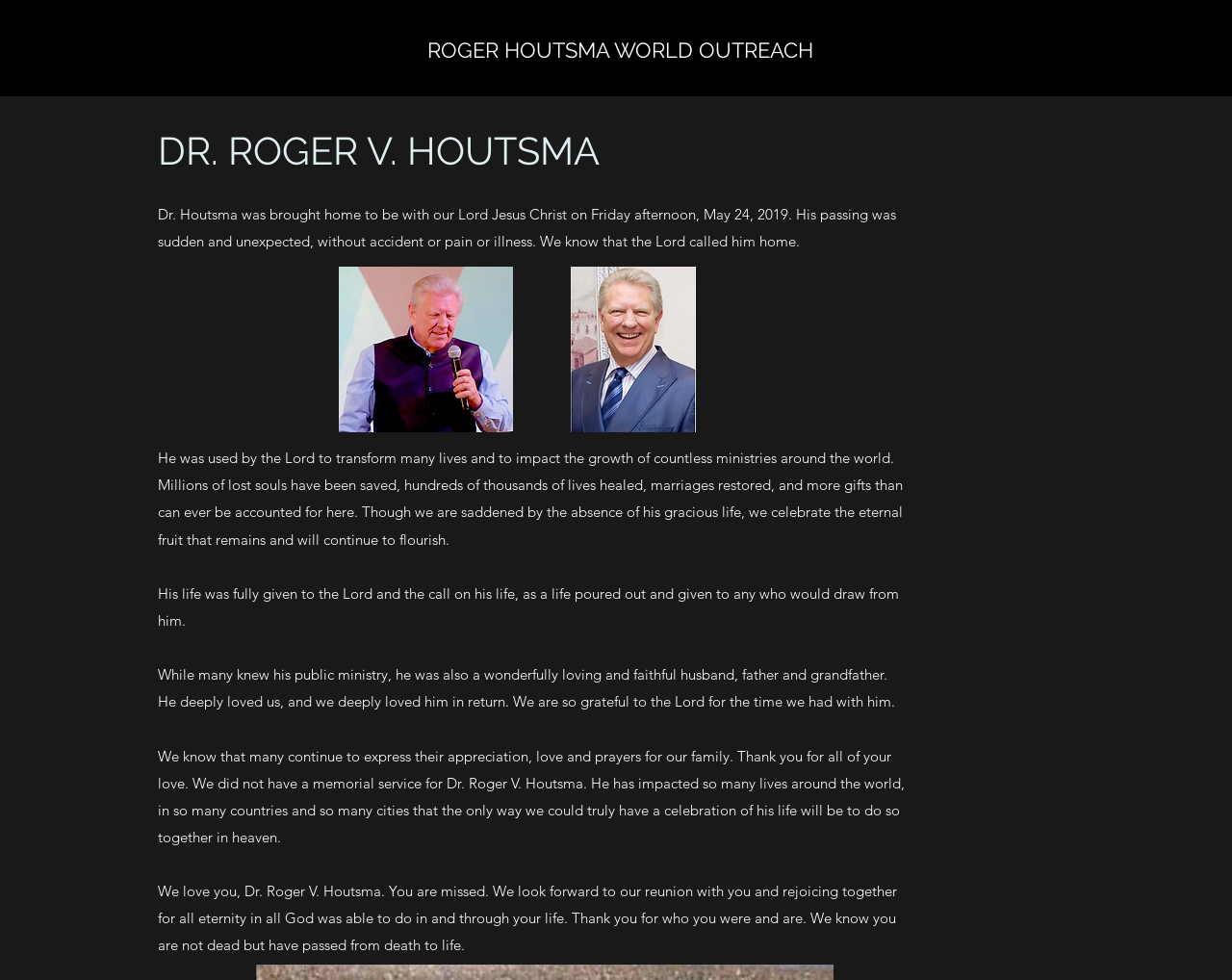Provide the text content of the webpage's main heading.

DR. ROGER V. HOUTSMA